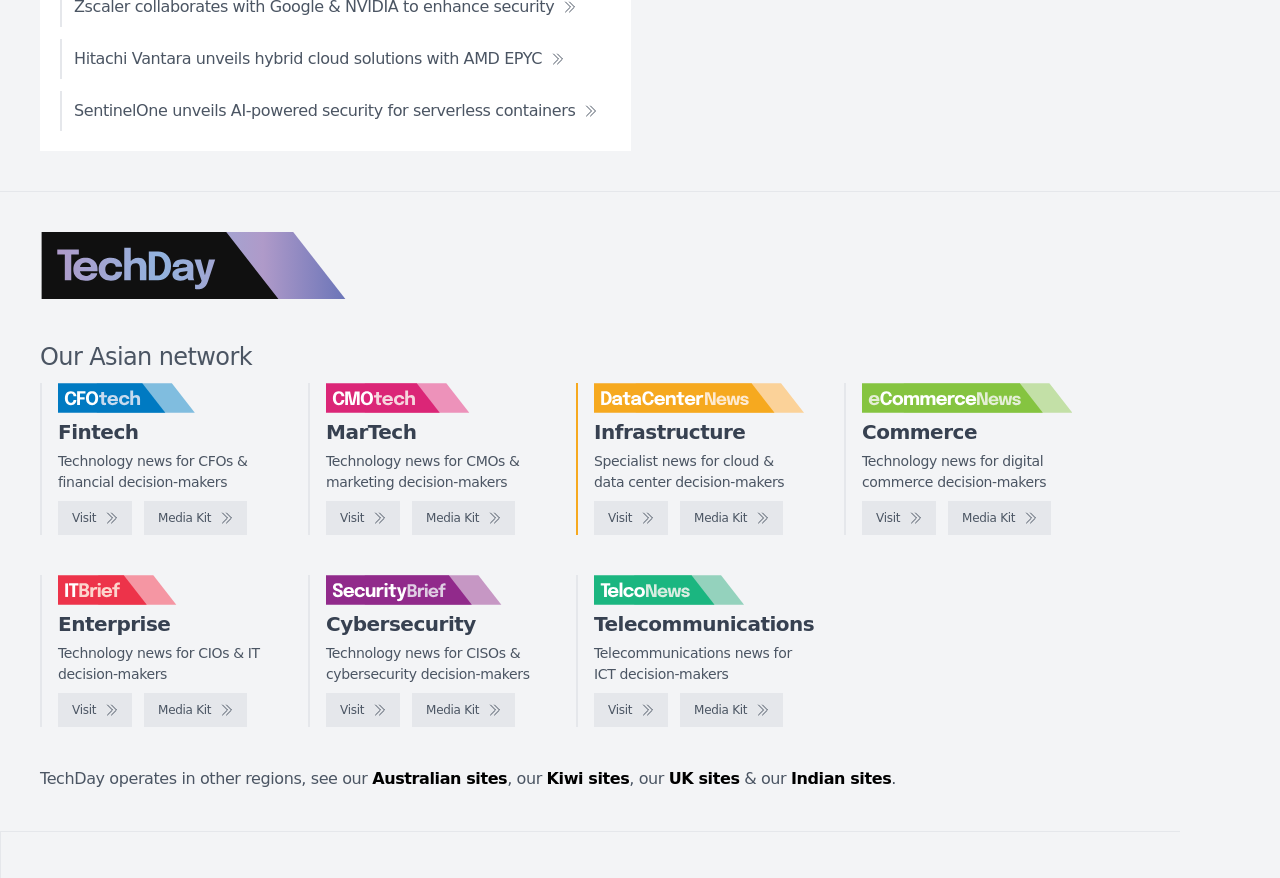Provide a one-word or short-phrase response to the question:
What is the target audience of SecurityBrief?

CISOs and cybersecurity decision-makers